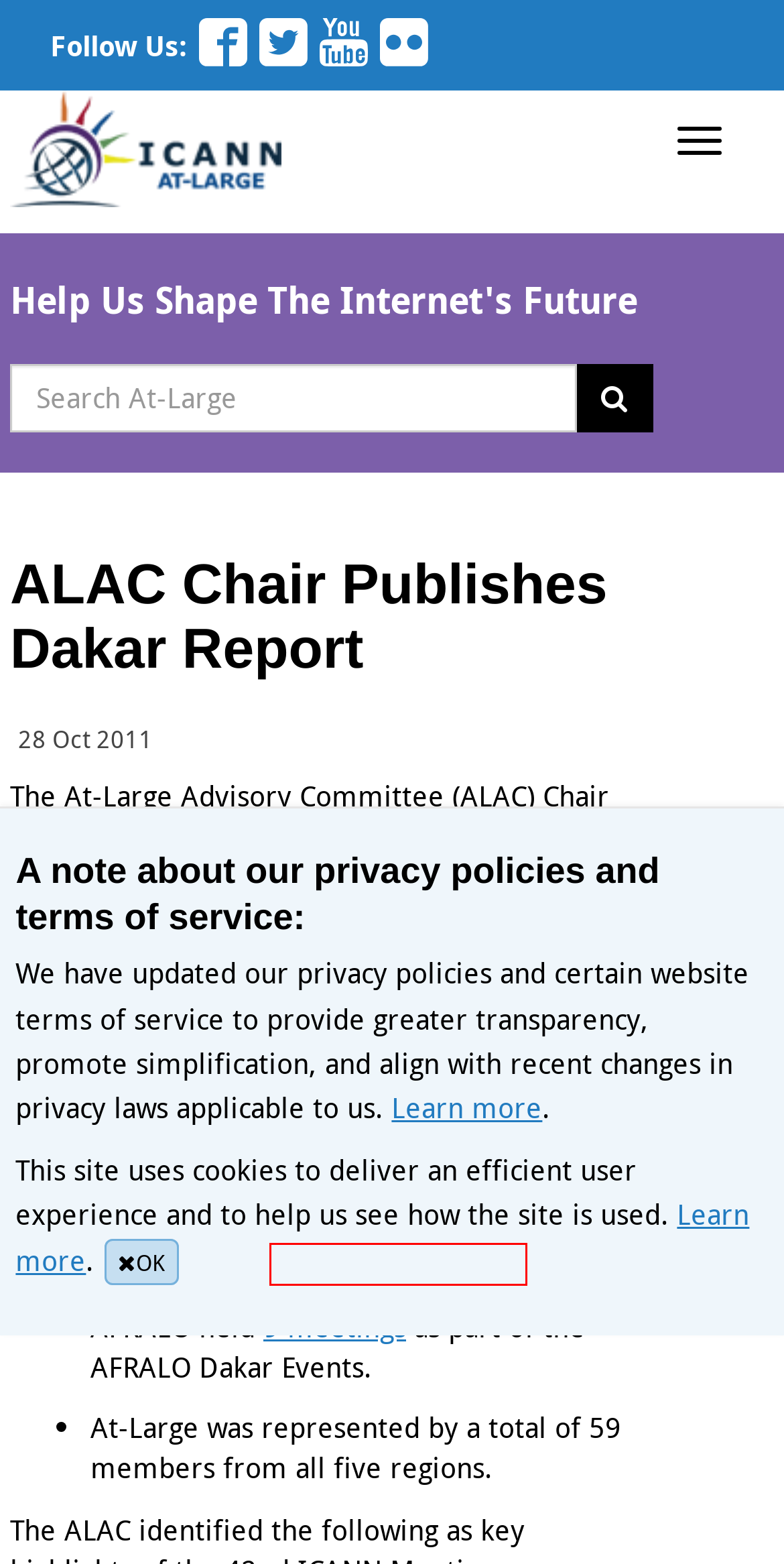Examine the screenshot of a webpage with a red bounding box around a specific UI element. Identify which webpage description best matches the new webpage that appears after clicking the element in the red bounding box. Here are the candidates:
A. Welcome
B. Schedule: At-Large | Dakar
C. COOKIES POLICY - ICANN
D. Alac Roles
E. Internet Corporation for Assigned Names and Numbers (ICANN)
F. The Address Supporting Organization (ASO ICANN) | The Address Supporting Organization
G. Governmental Advisory Committee Official Web Presence
H. ICANN Data Protection Practices - ICANN

B